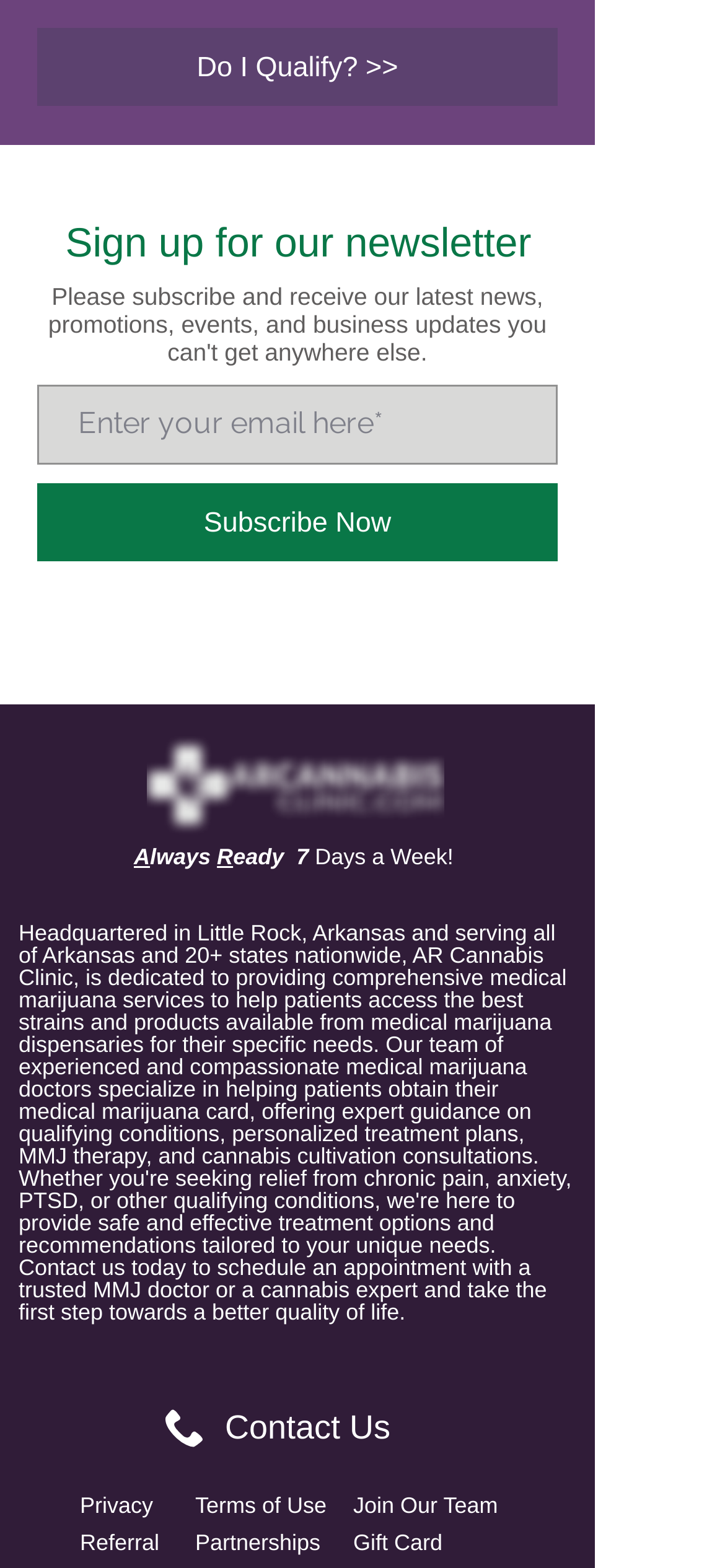What is the call-to-action for the newsletter?
Please provide a single word or phrase based on the screenshot.

Subscribe Now